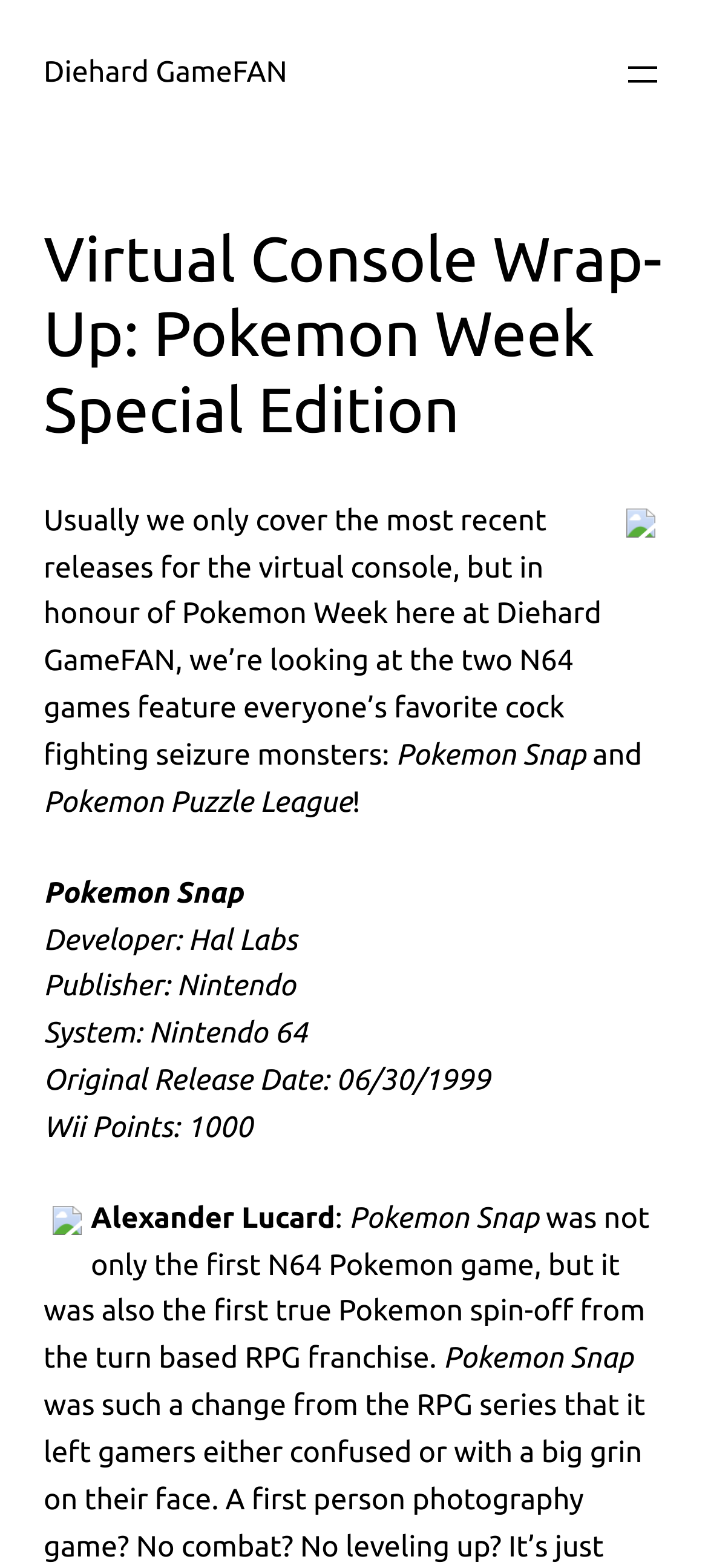What is the original release date of Pokemon Snap?
Refer to the image and respond with a one-word or short-phrase answer.

06/30/1999